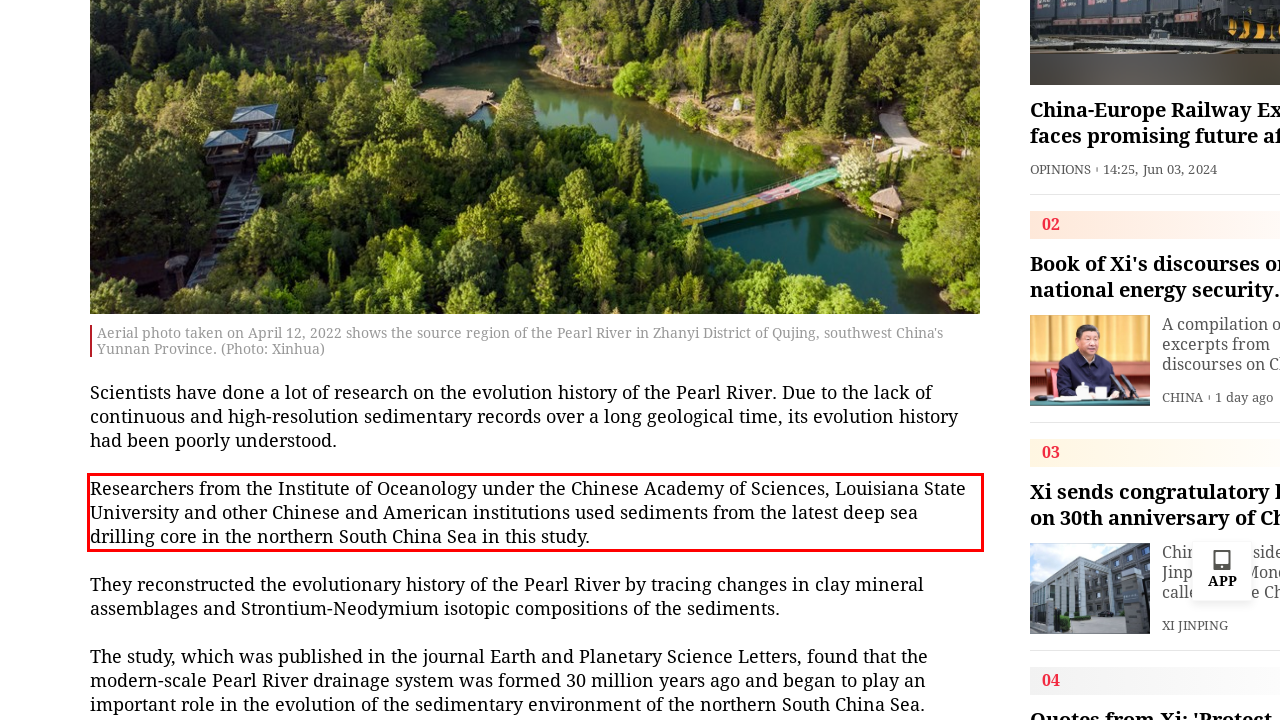Please analyze the screenshot of a webpage and extract the text content within the red bounding box using OCR.

Researchers from the Institute of Oceanology under the Chinese Academy of Sciences, Louisiana State University and other Chinese and American institutions used sediments from the latest deep sea drilling core in the northern South China Sea in this study.